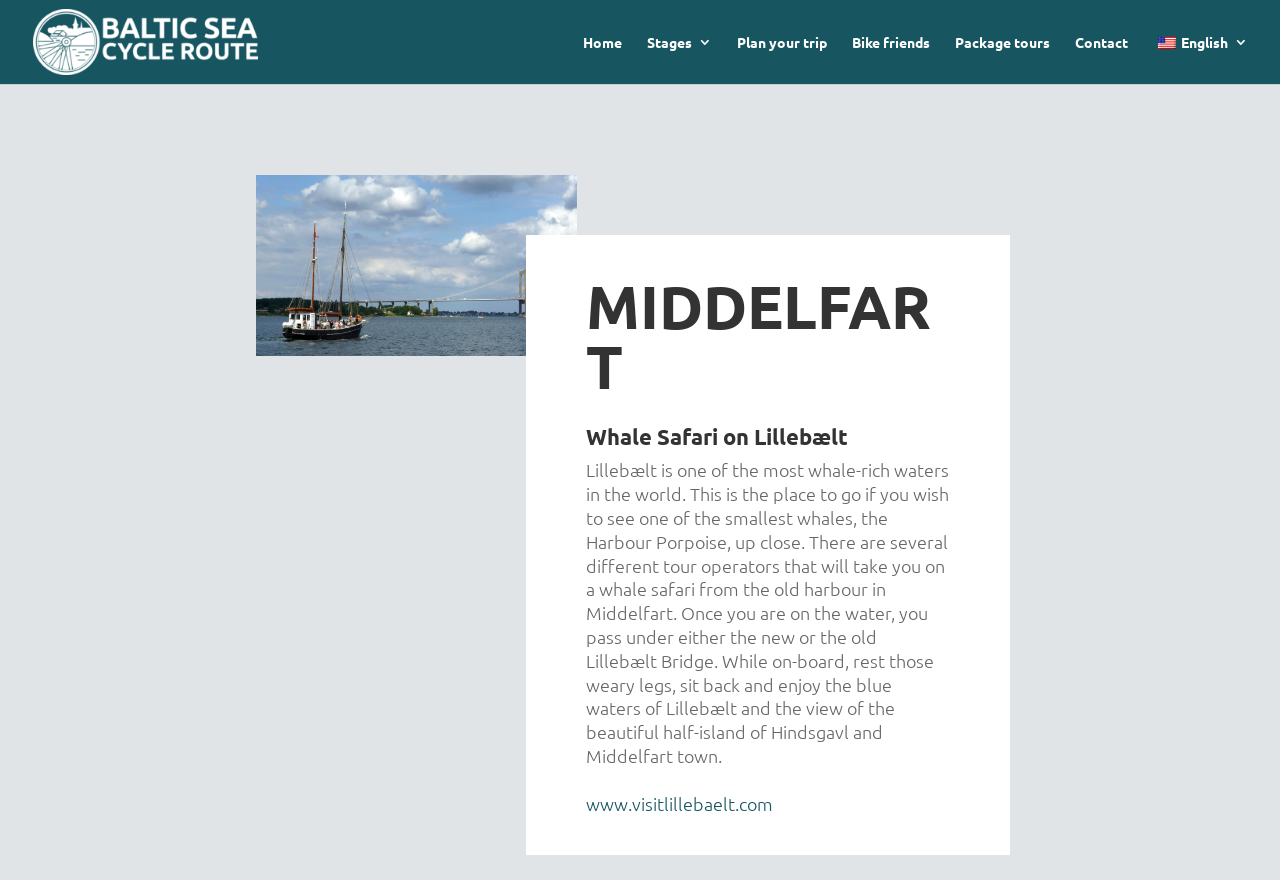Please identify the bounding box coordinates of the element I should click to complete this instruction: 'View Package tours'. The coordinates should be given as four float numbers between 0 and 1, like this: [left, top, right, bottom].

[0.746, 0.04, 0.82, 0.095]